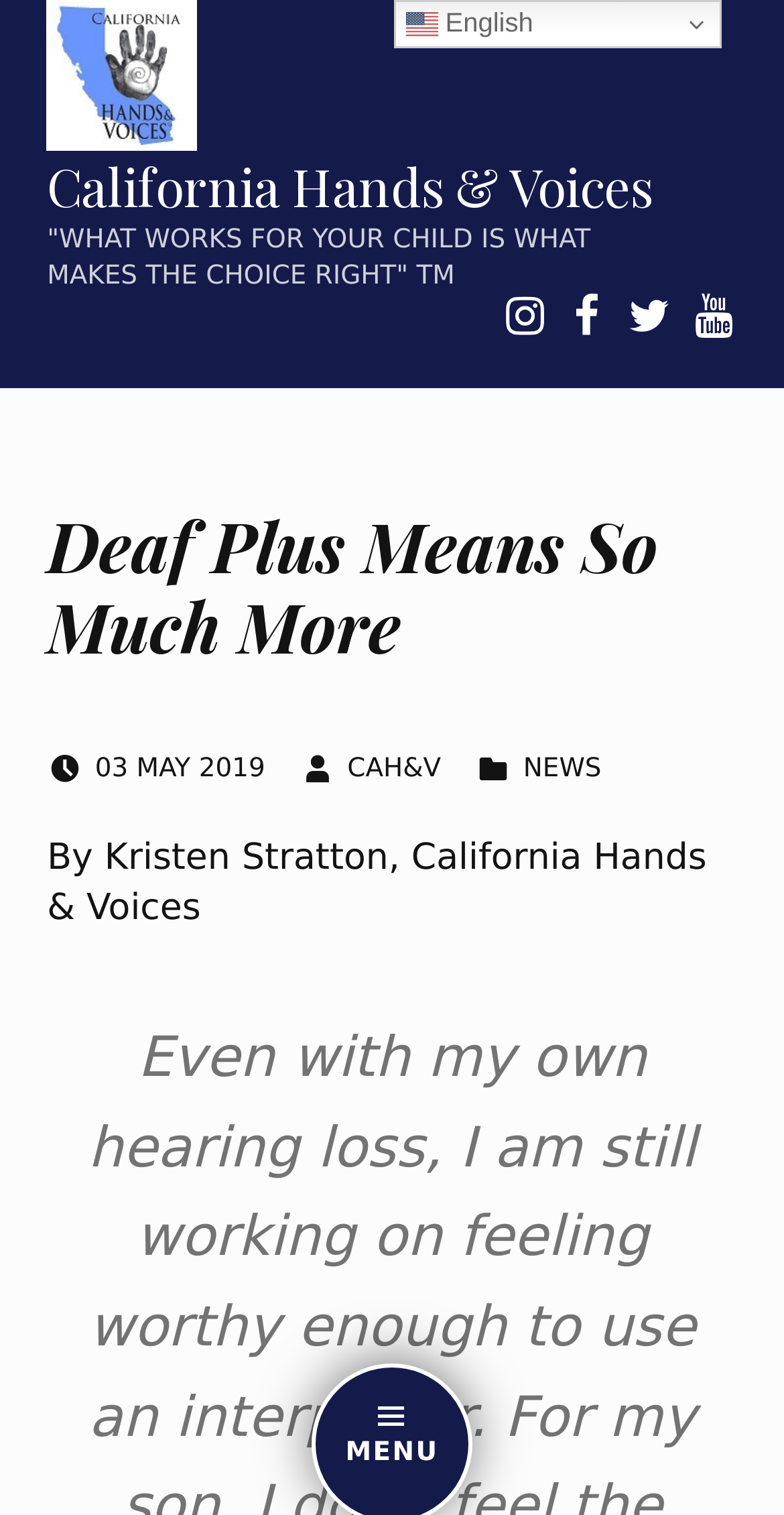Can you pinpoint the bounding box coordinates for the clickable element required for this instruction: "Click the California Hands & Voices logo"? The coordinates should be four float numbers between 0 and 1, i.e., [left, top, right, bottom].

[0.06, 0.036, 0.293, 0.061]